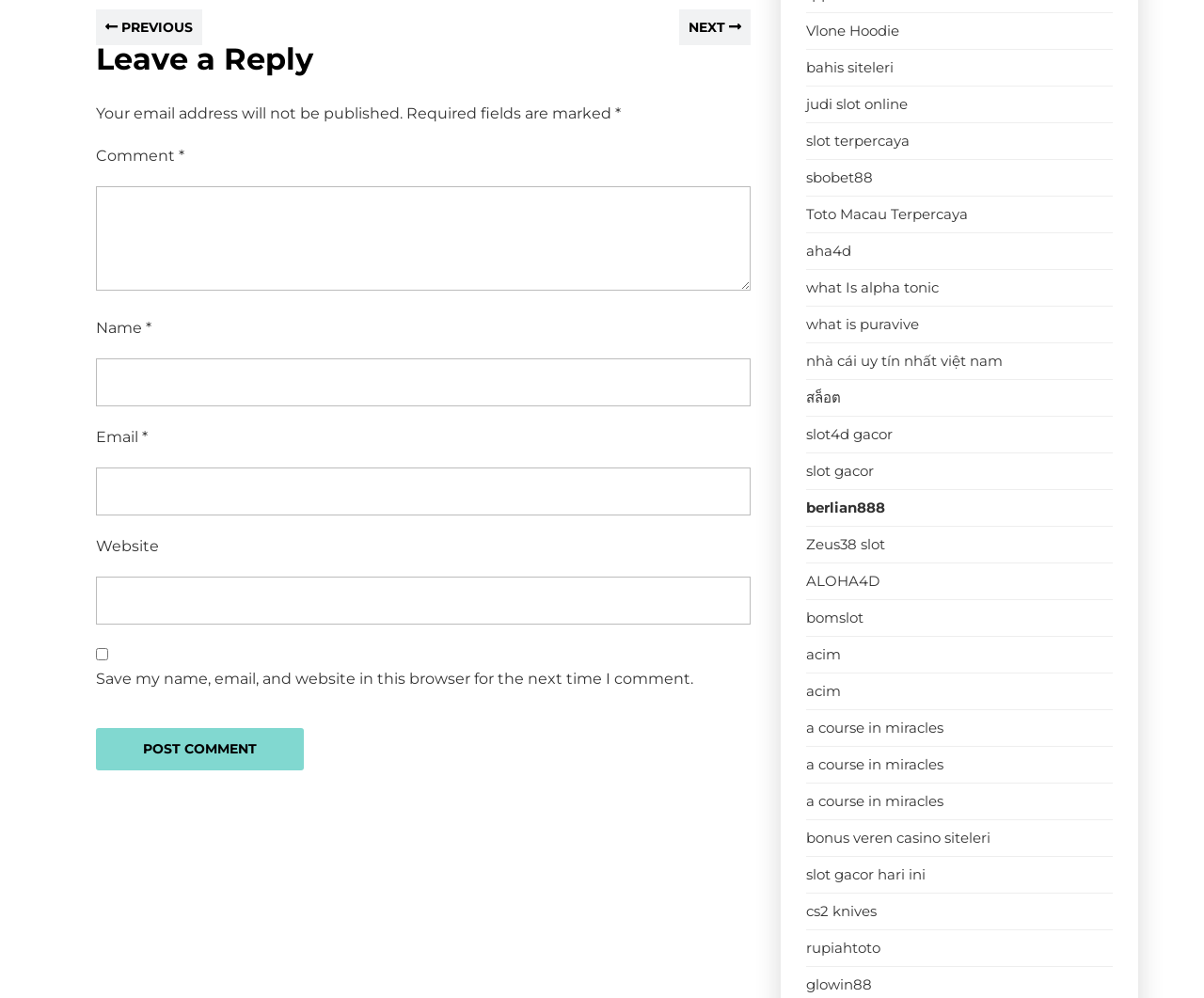Refer to the screenshot and answer the following question in detail:
What is the purpose of the checkbox 'Save my name, email, and website in this browser for the next time I comment'?

The checkbox is located below the comment form and is labeled 'Save my name, email, and website in this browser for the next time I comment'. This suggests that checking this box will save the user's information for future comments.